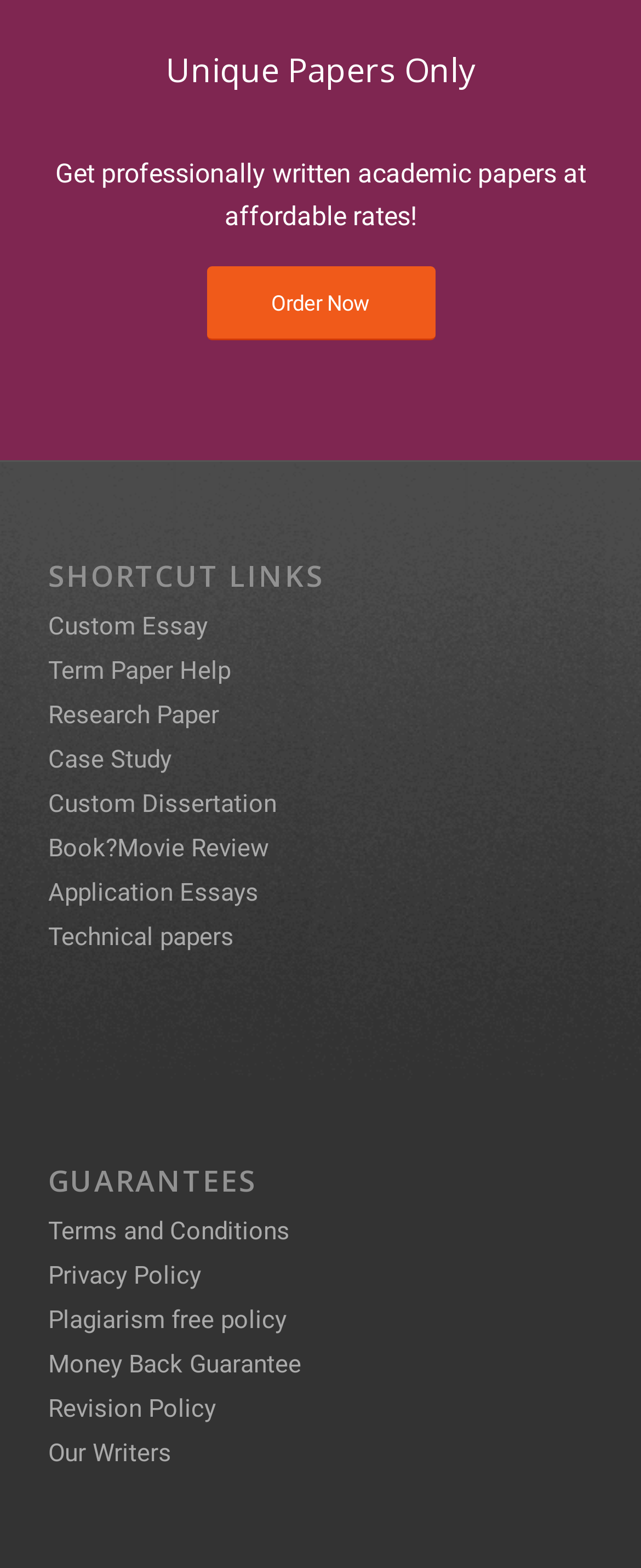What is the last link listed under the 'GUARANTEES' section?
Respond to the question with a well-detailed and thorough answer.

The last link listed under the 'GUARANTEES' section is 'Revision Policy', which is indicated by the link with the ID 312.